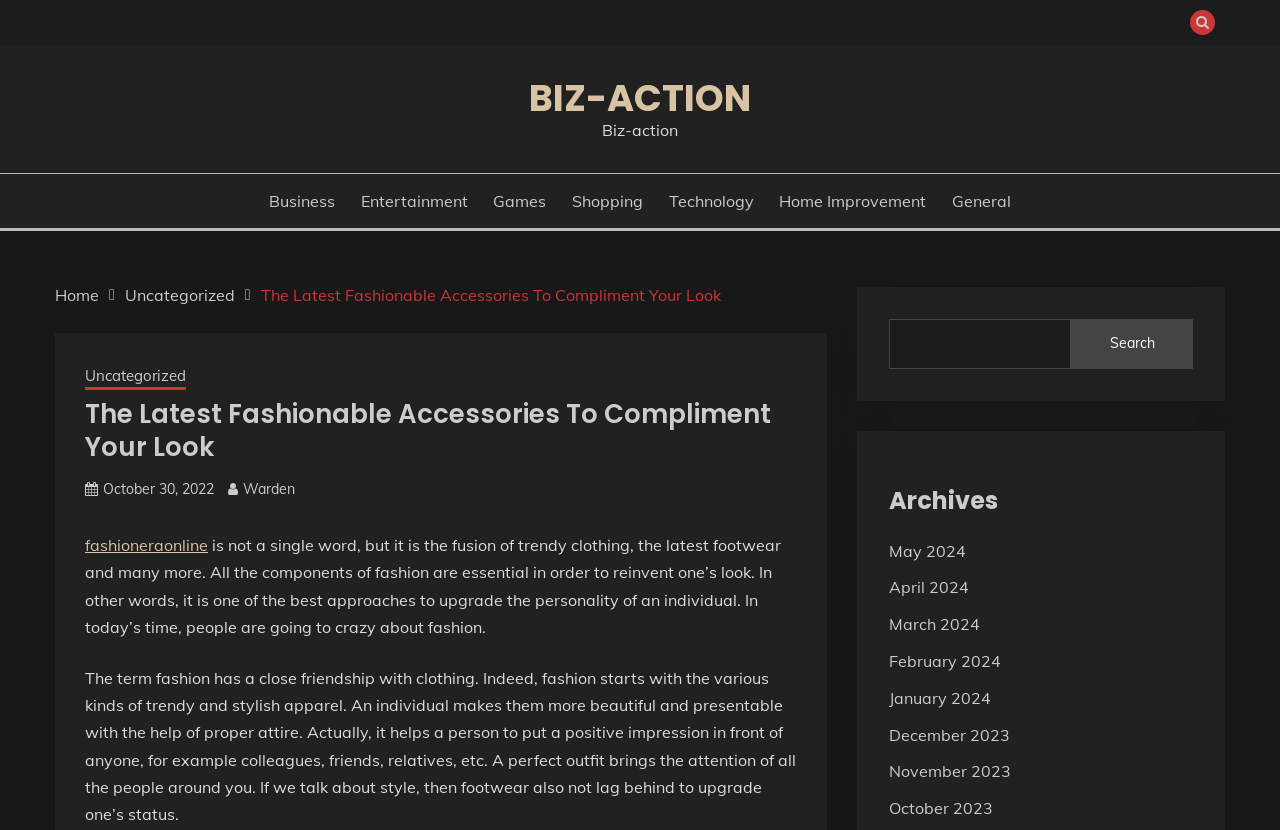Identify the bounding box for the UI element specified in this description: "October 30, 2022October 30, 2022". The coordinates must be four float numbers between 0 and 1, formatted as [left, top, right, bottom].

[0.08, 0.579, 0.167, 0.6]